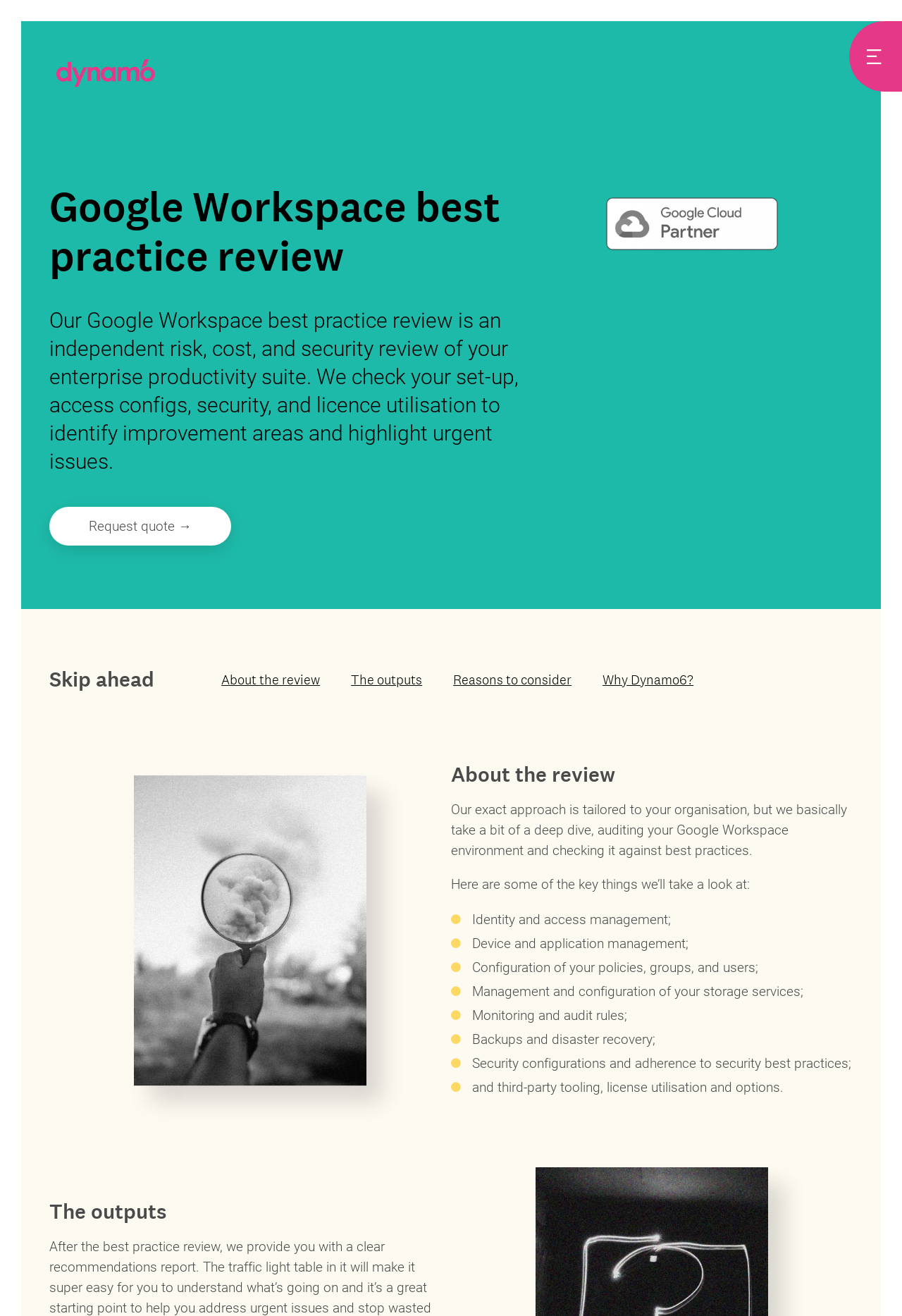Please find and report the primary heading text from the webpage.

Google Workspace best practice review
GoogleWorkspacebestpracticereview